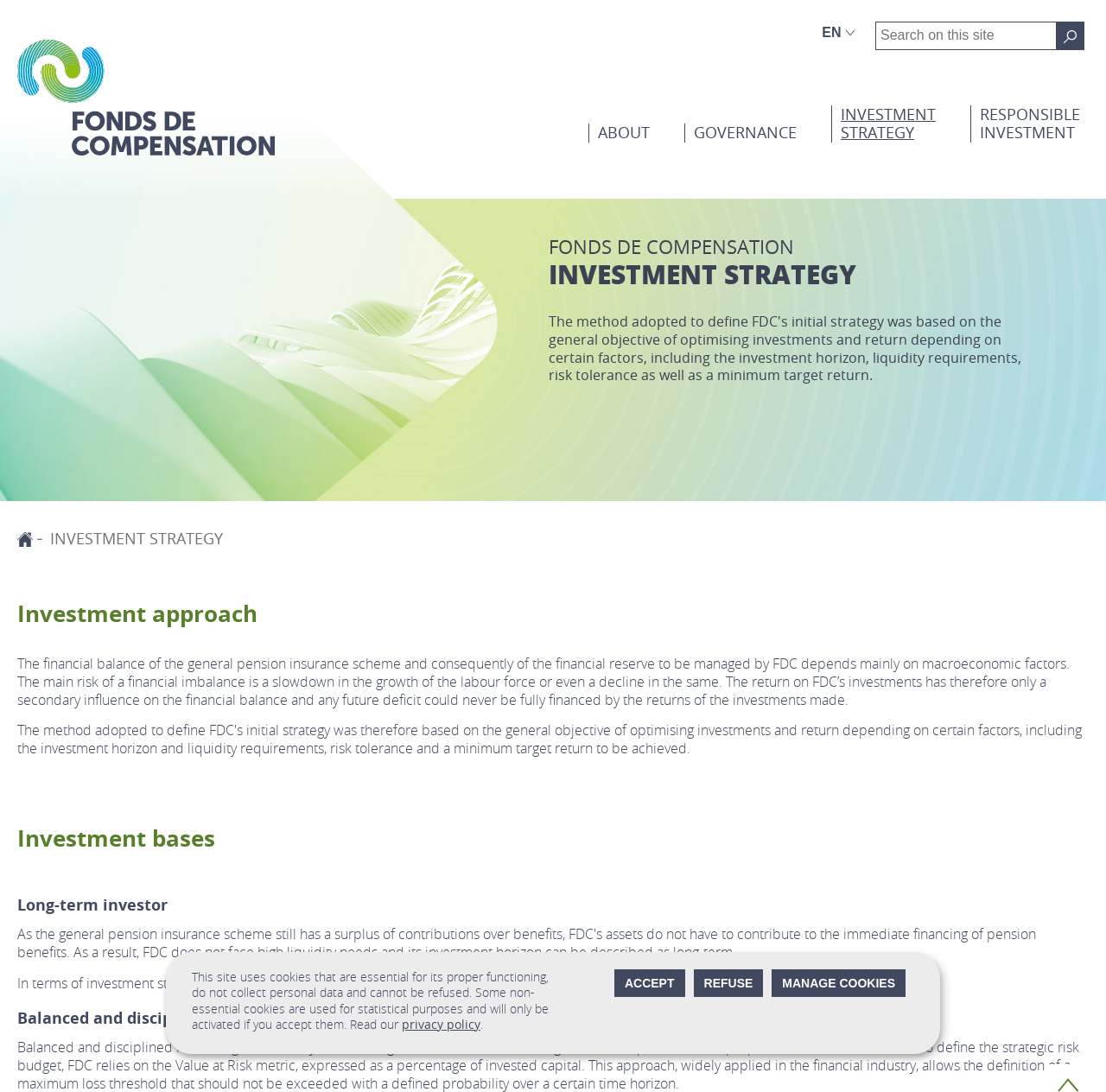What is the purpose of the search function?
Please provide a single word or phrase based on the screenshot.

Search on this site